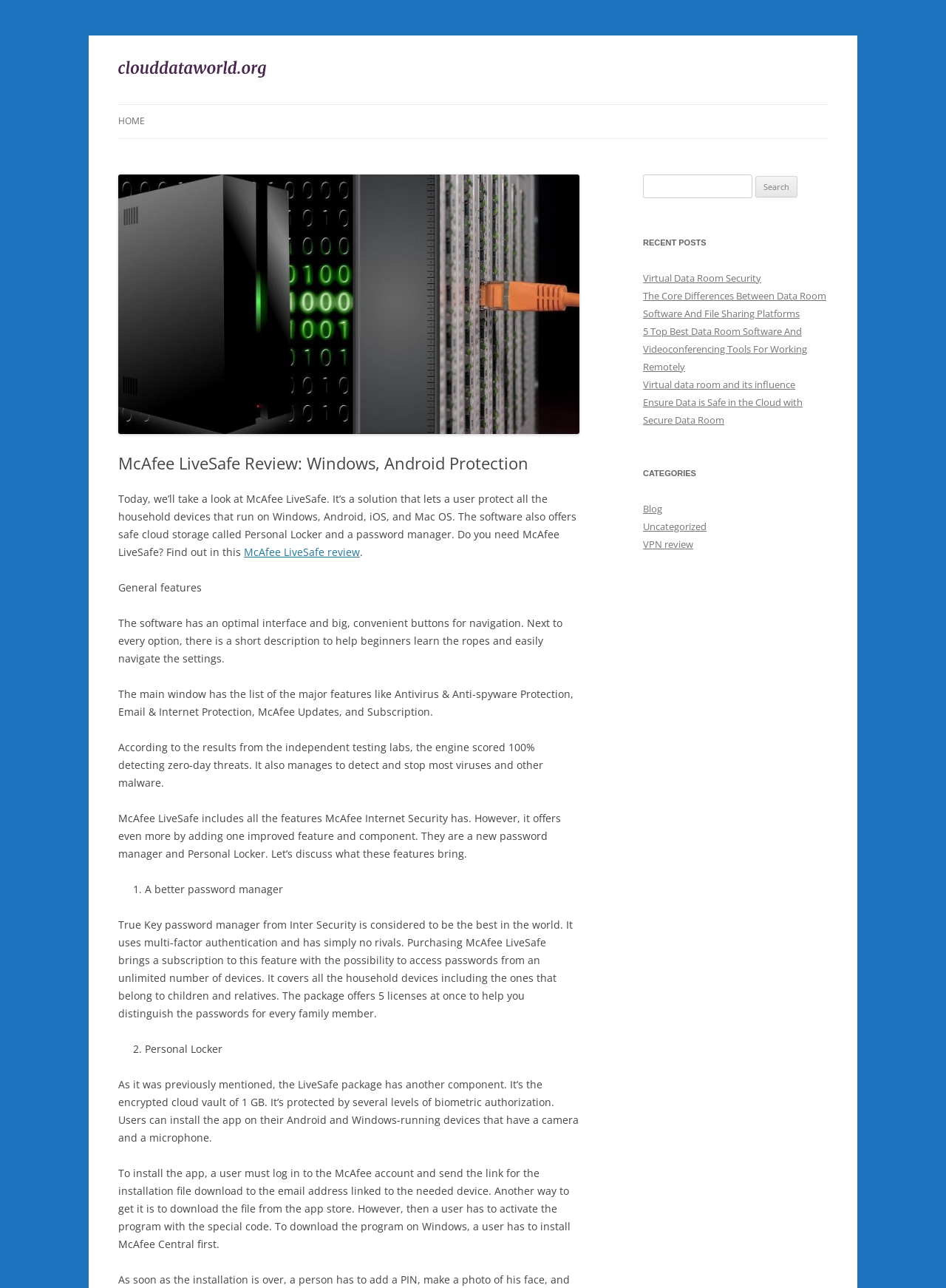Answer the question with a single word or phrase: 
How many licenses are included in the password manager subscription?

5